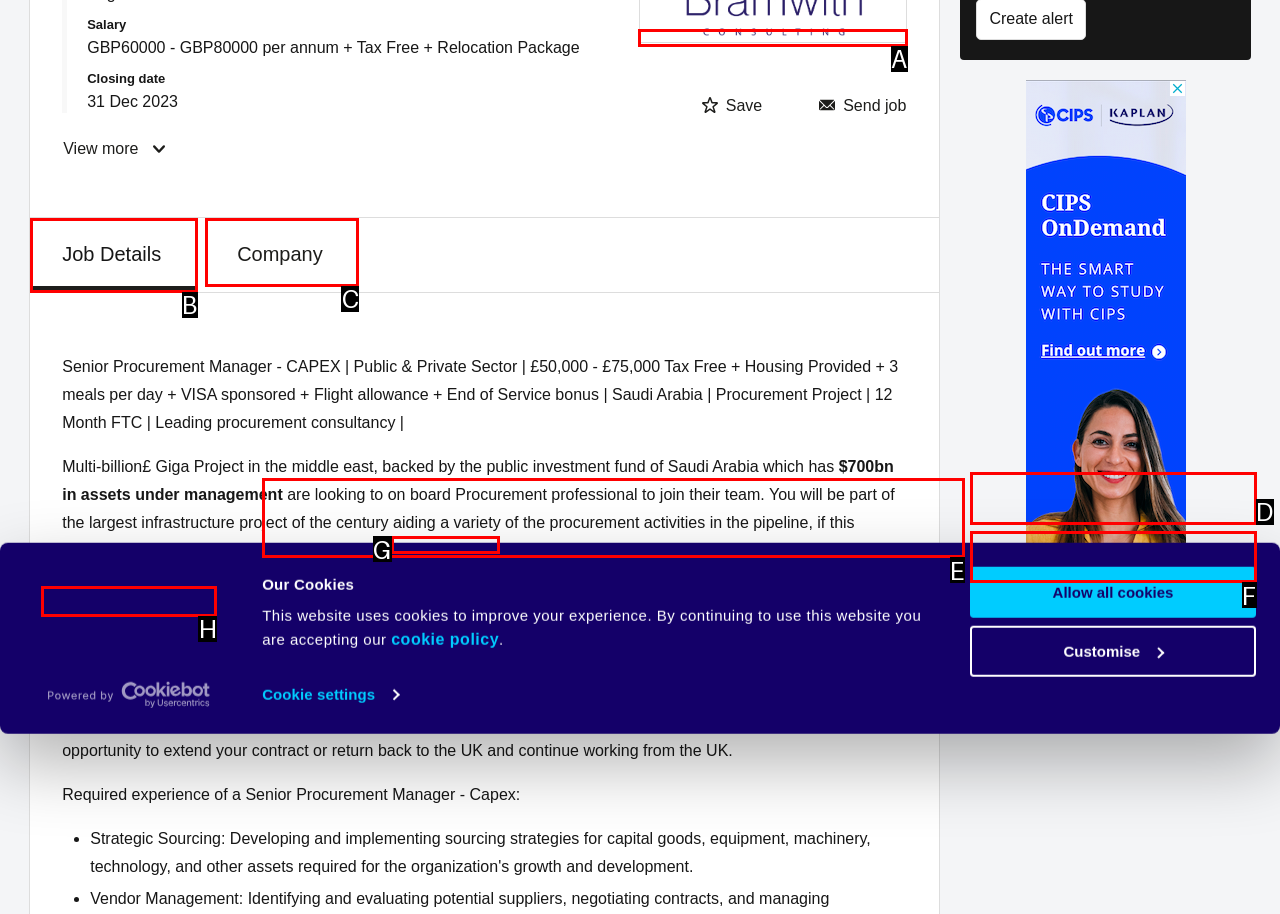Identify the letter of the option that best matches the following description: Customise. Respond with the letter directly.

F